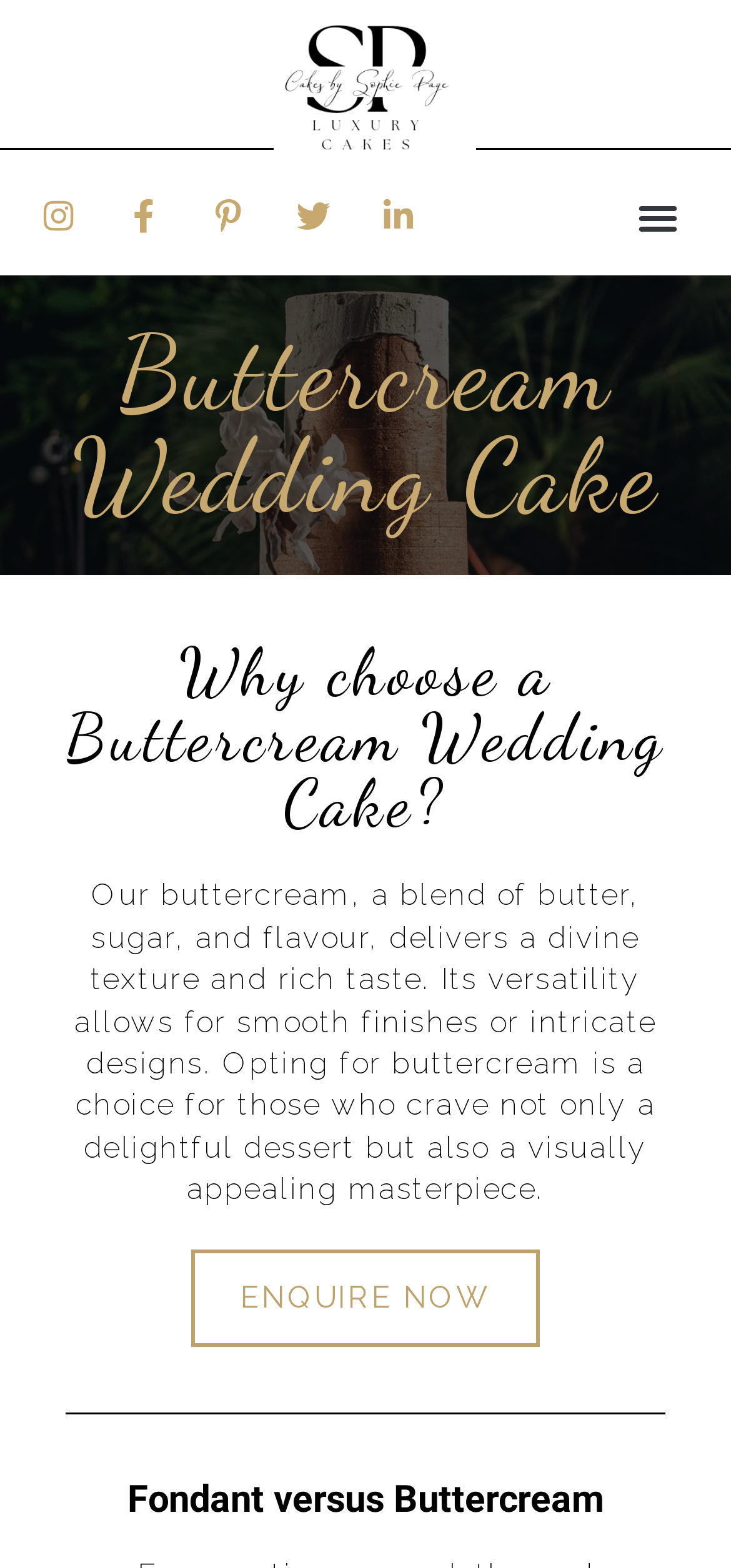Return the bounding box coordinates of the UI element that corresponds to this description: "Enquire now". The coordinates must be given as four float numbers in the range of 0 and 1, [left, top, right, bottom].

[0.262, 0.796, 0.738, 0.859]